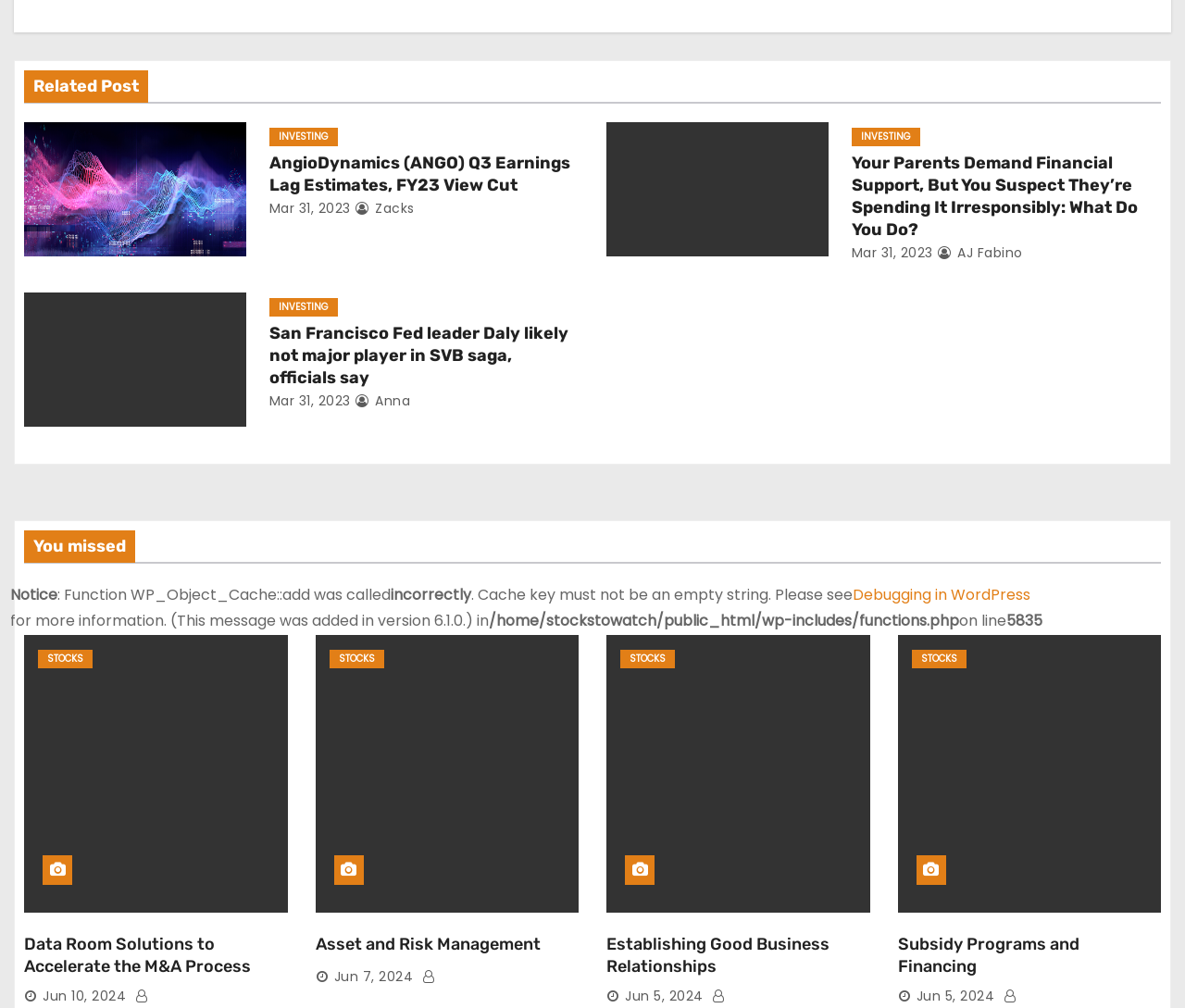What is the date of the article 'Your Parents Demand Financial Support, But You Suspect They’re Spending It Irresponsibly: What Do You Do?'?
Using the image, elaborate on the answer with as much detail as possible.

The date of the article 'Your Parents Demand Financial Support, But You Suspect They’re Spending It Irresponsibly: What Do You Do?' is 'Mar 31, 2023' as indicated by the link 'Mar 31, 2023' next to the article title.